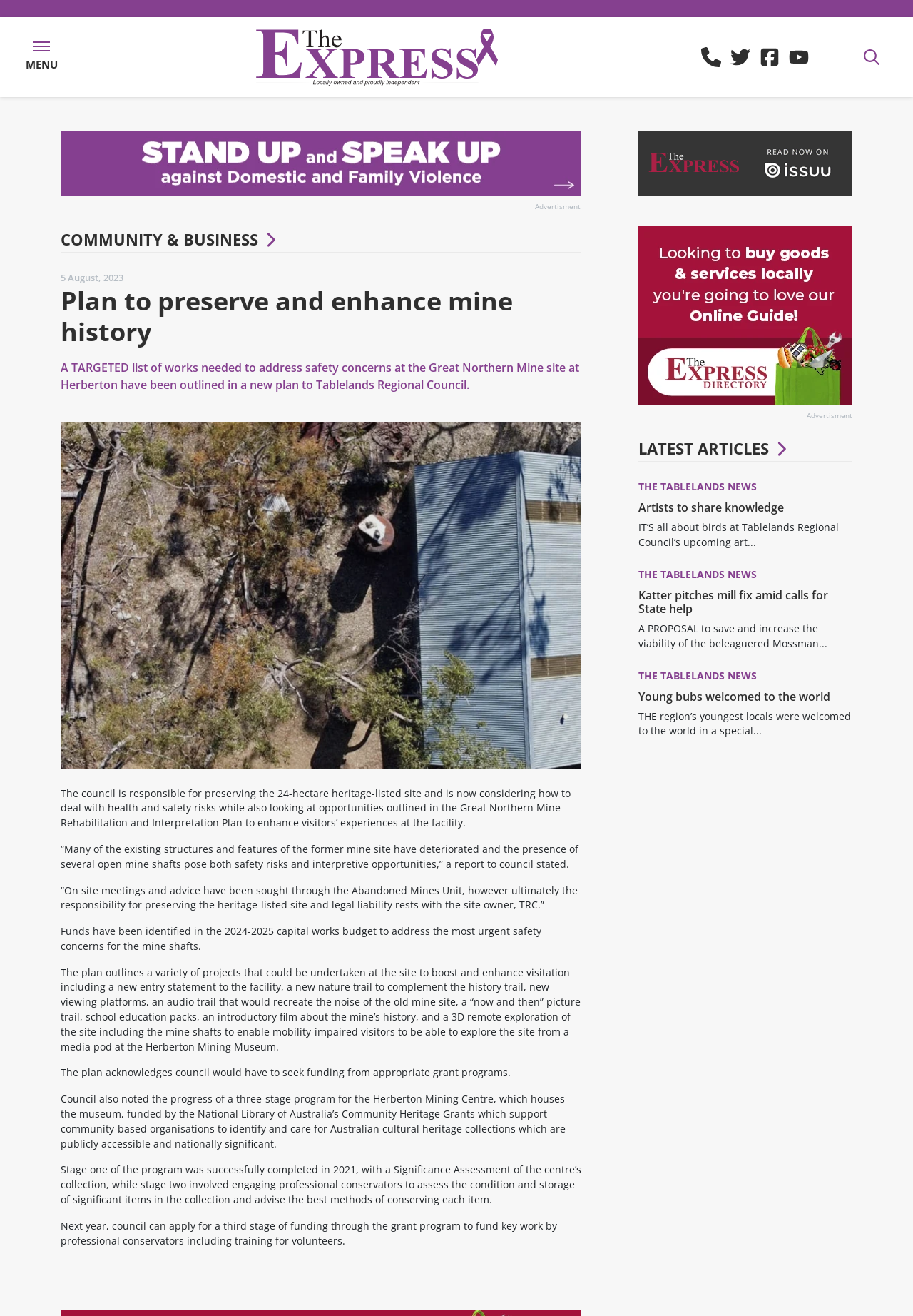Please find the bounding box coordinates of the element's region to be clicked to carry out this instruction: "Click the 'Artists to share knowledge' article".

[0.699, 0.38, 0.859, 0.392]